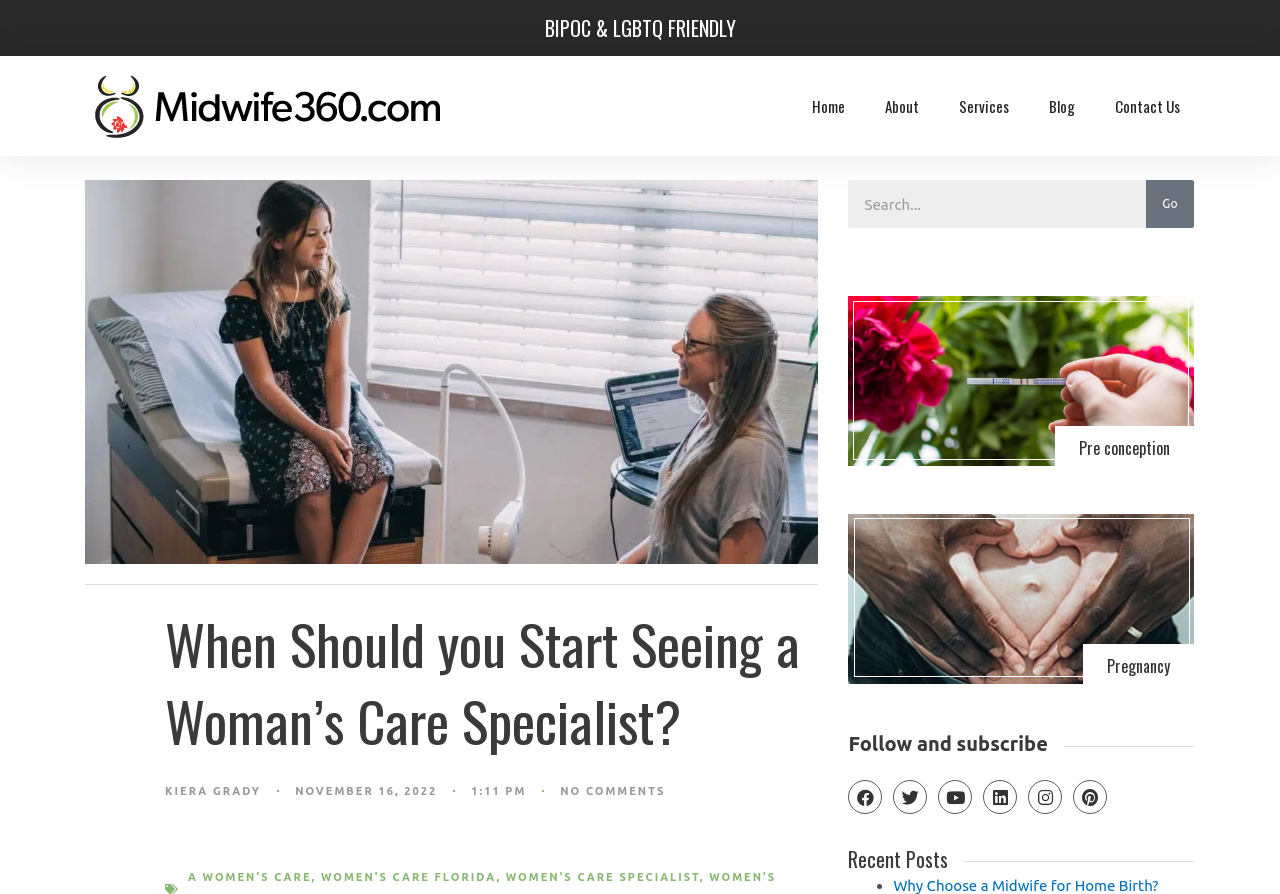Determine the bounding box coordinates of the region that needs to be clicked to achieve the task: "Read the 'Pre conception' article".

[0.843, 0.488, 0.914, 0.515]